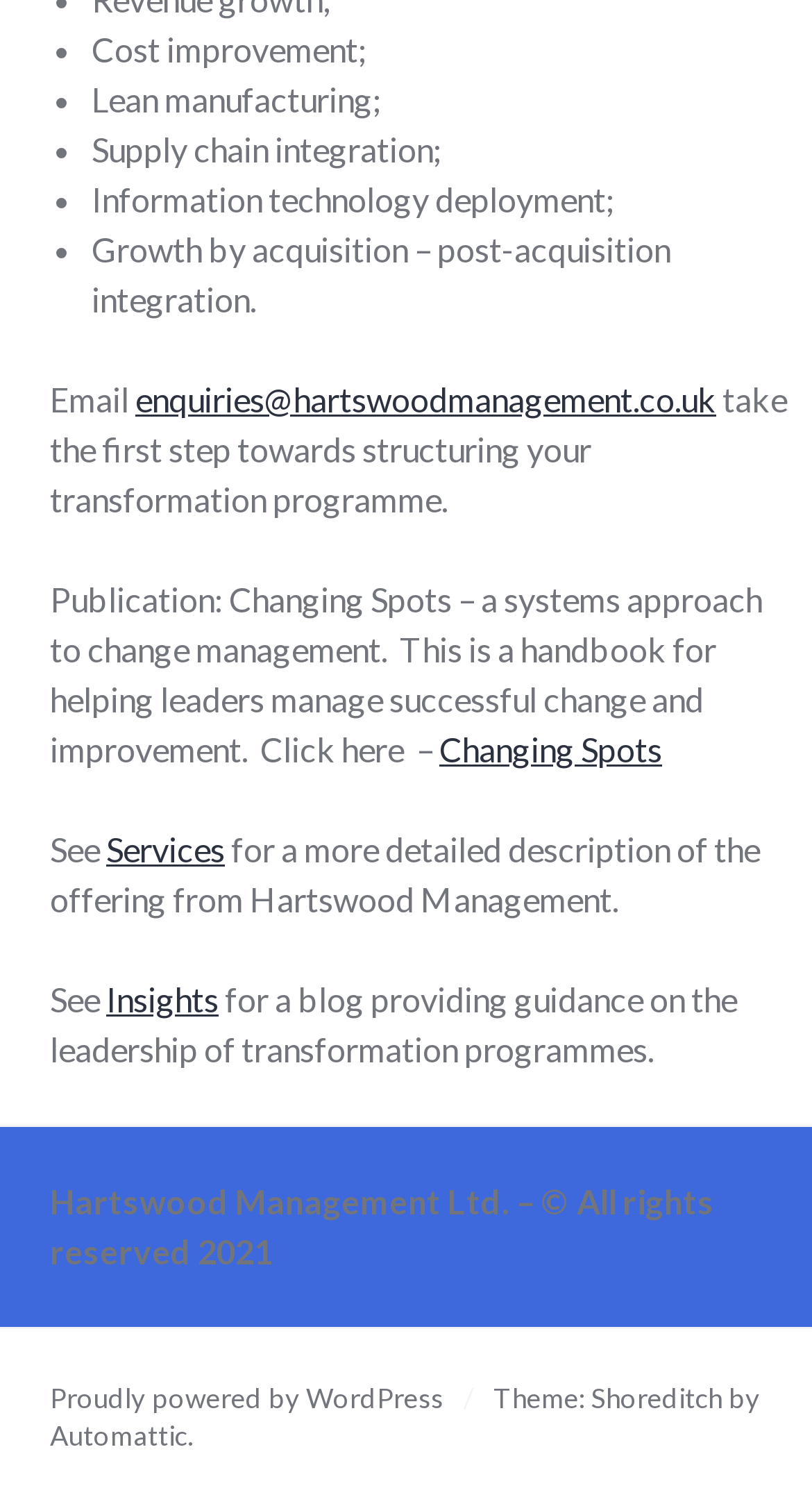How many links are there in the middle section?
Look at the image and provide a short answer using one word or a phrase.

3